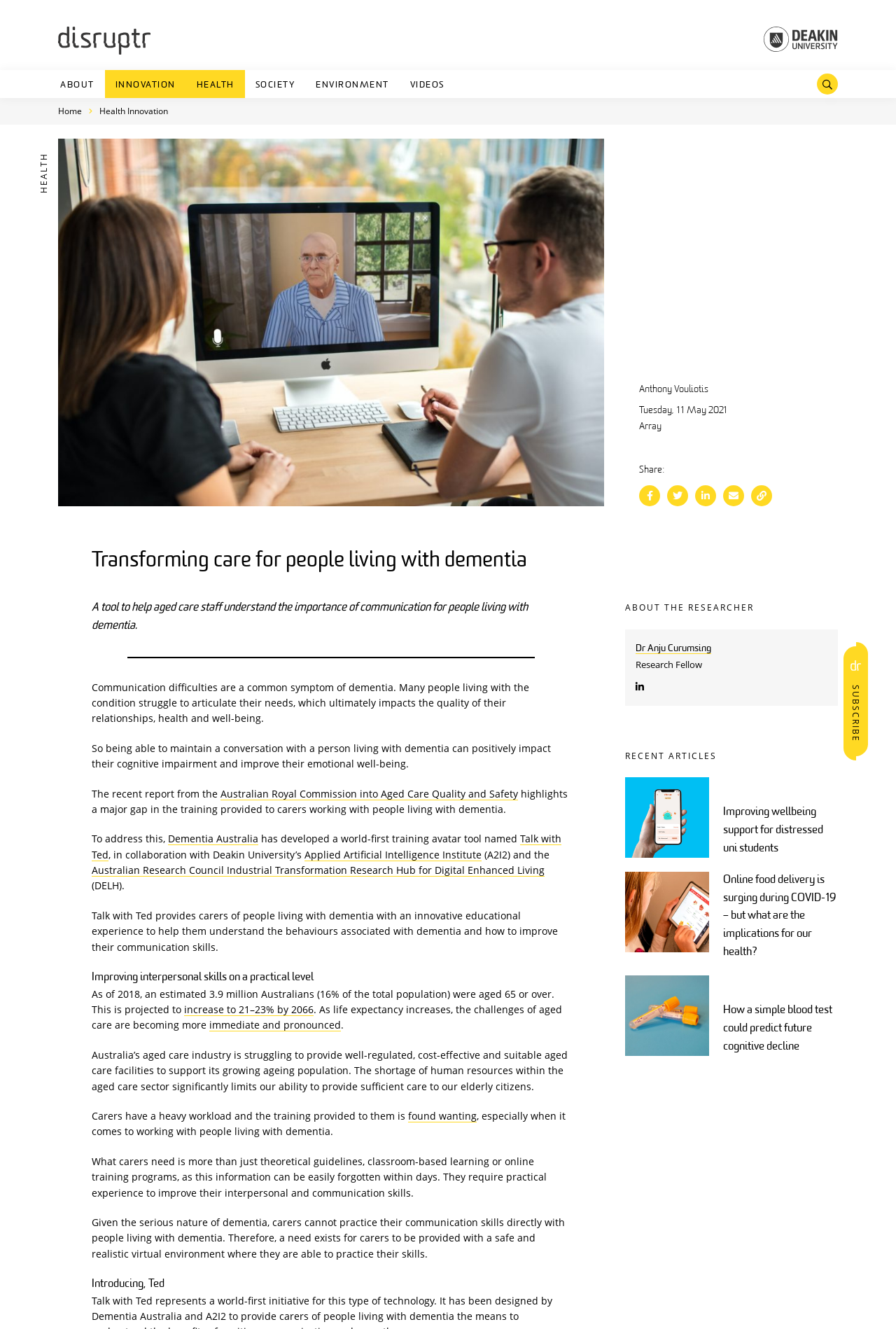Find the bounding box coordinates for the UI element whose description is: "increase to 21–23% by 2066". The coordinates should be four float numbers between 0 and 1, in the format [left, top, right, bottom].

[0.205, 0.754, 0.35, 0.764]